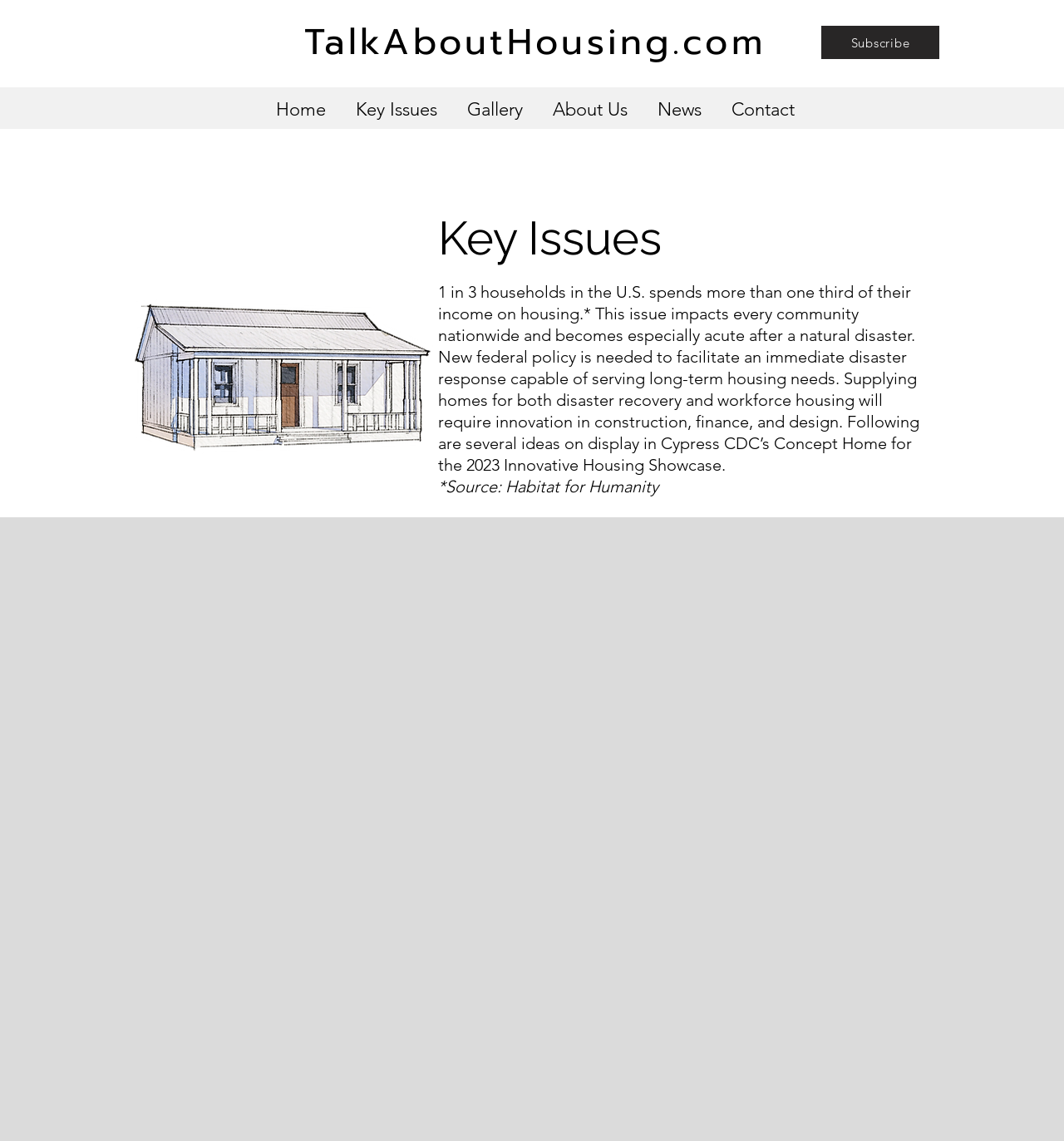Locate the bounding box coordinates of the item that should be clicked to fulfill the instruction: "Search Ecns".

None